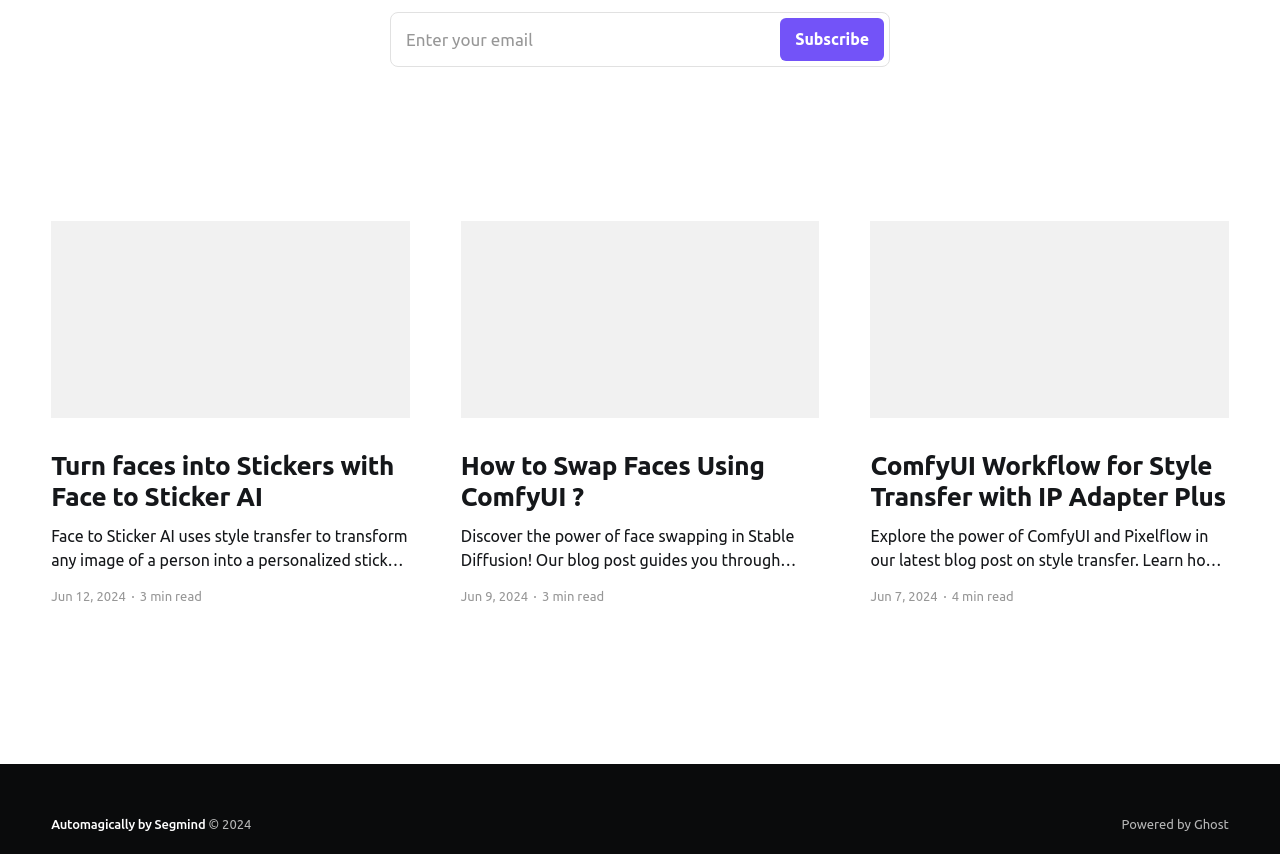What is the purpose of ComfyUI?
Look at the screenshot and respond with one word or a short phrase.

Style transfer and face swapping